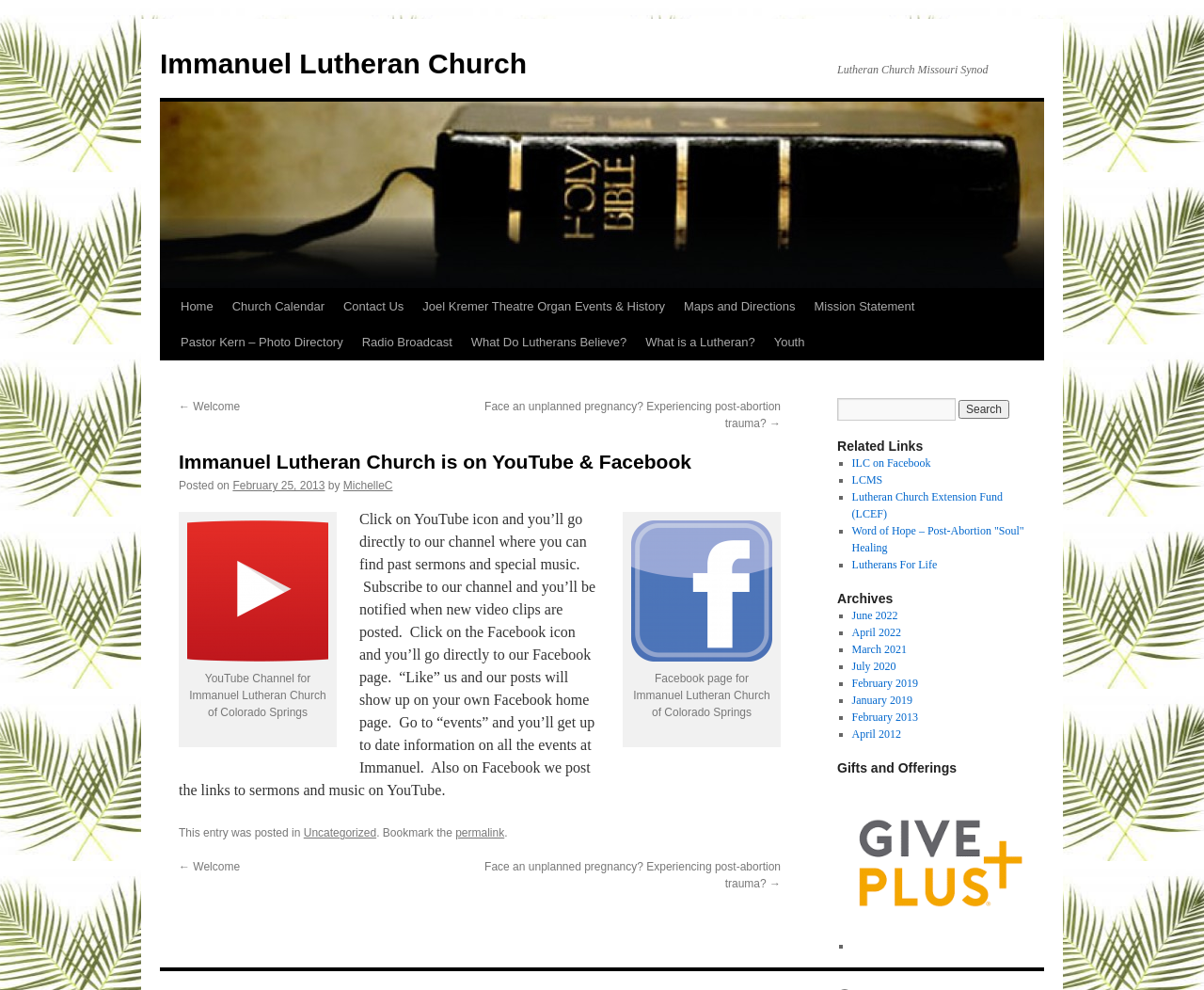Please identify the bounding box coordinates of where to click in order to follow the instruction: "Go to the home page".

None